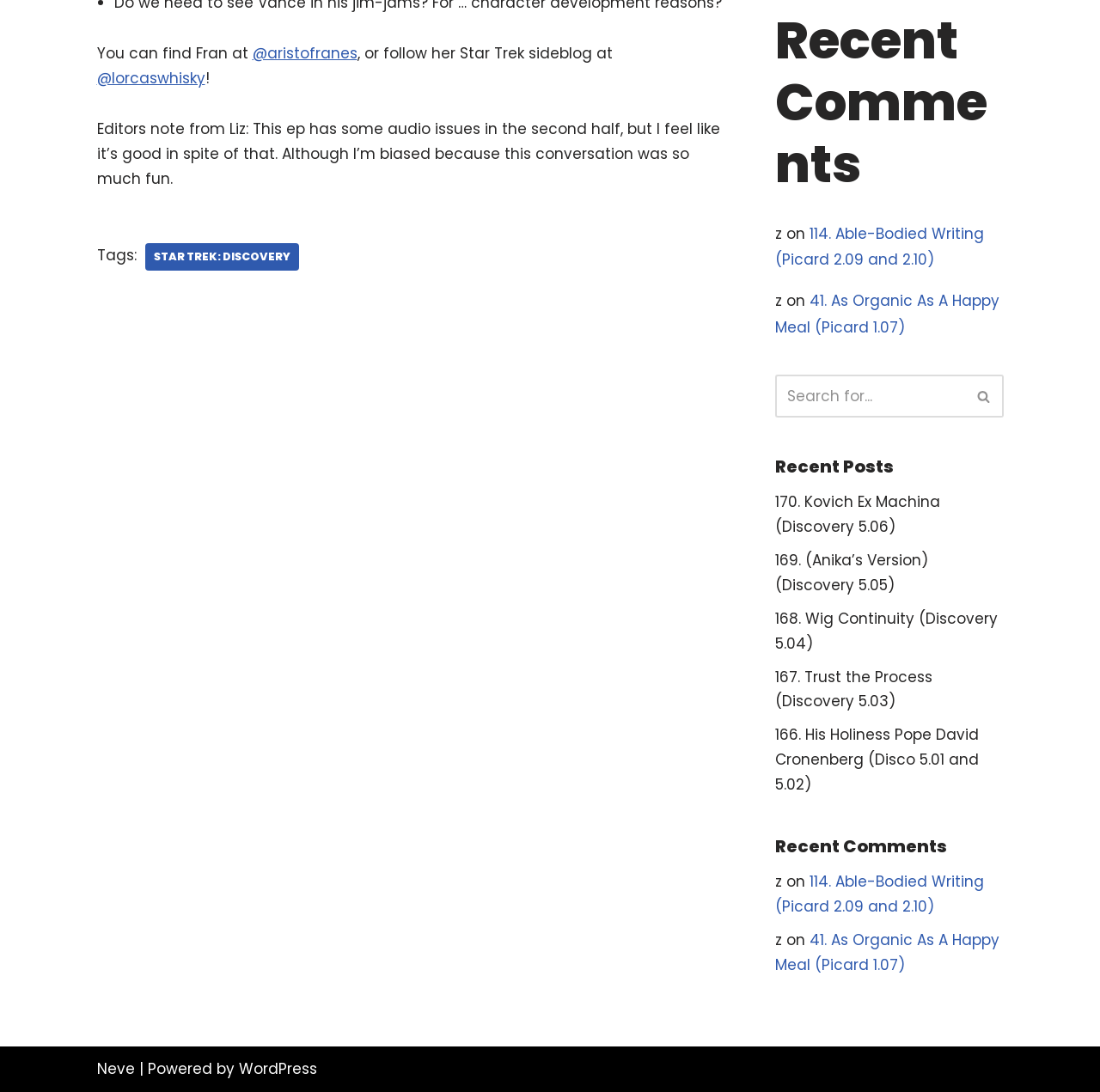Determine the coordinates of the bounding box for the clickable area needed to execute this instruction: "Search for something".

[0.705, 0.343, 0.912, 0.383]